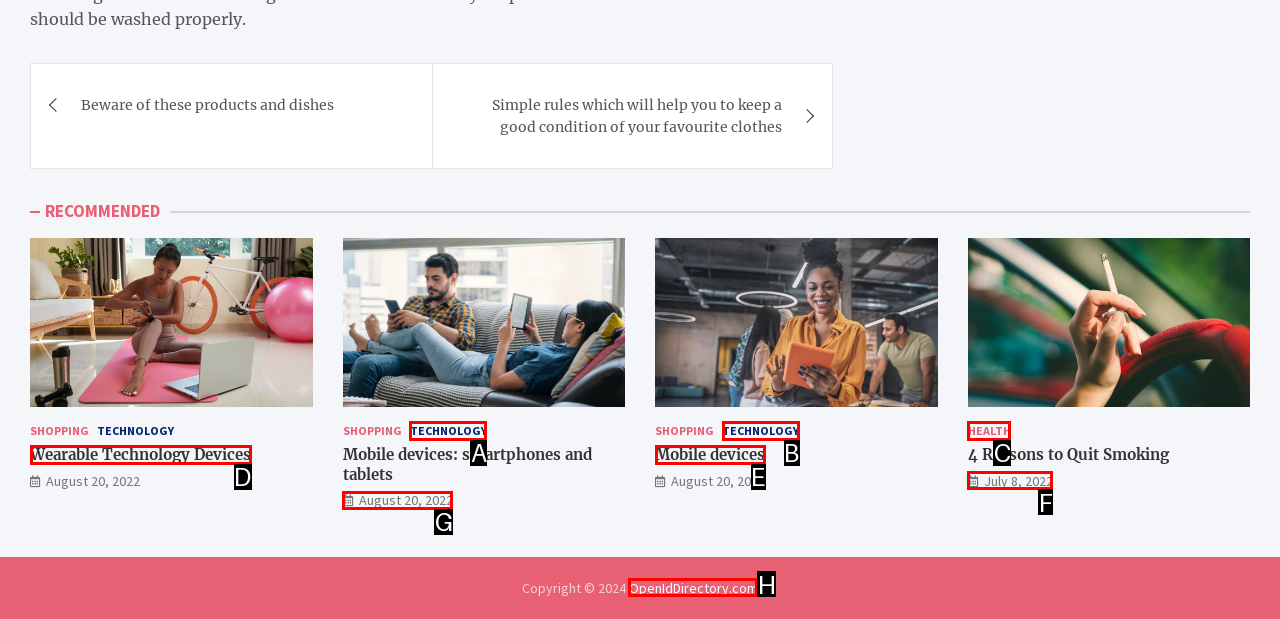Identify the HTML element to click to execute this task: Visit 'OpenIdDirectory.com' Respond with the letter corresponding to the proper option.

H